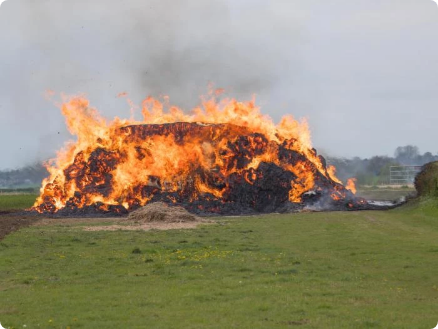Reply to the question with a single word or phrase:
When did the fire occur?

April 17, 2017